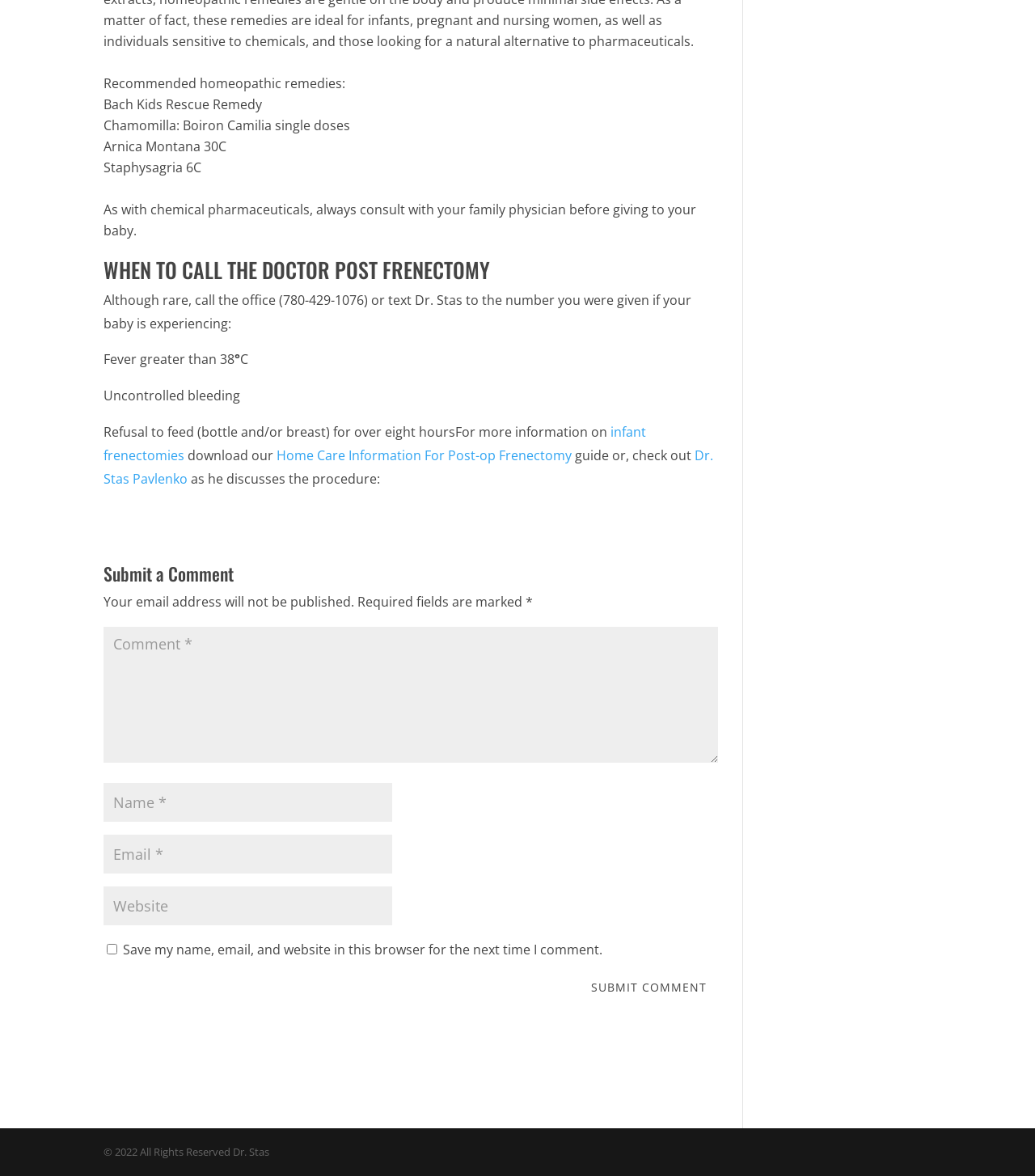Locate the bounding box coordinates of the UI element described by: "infant frenectomies". Provide the coordinates as four float numbers between 0 and 1, formatted as [left, top, right, bottom].

[0.1, 0.36, 0.624, 0.395]